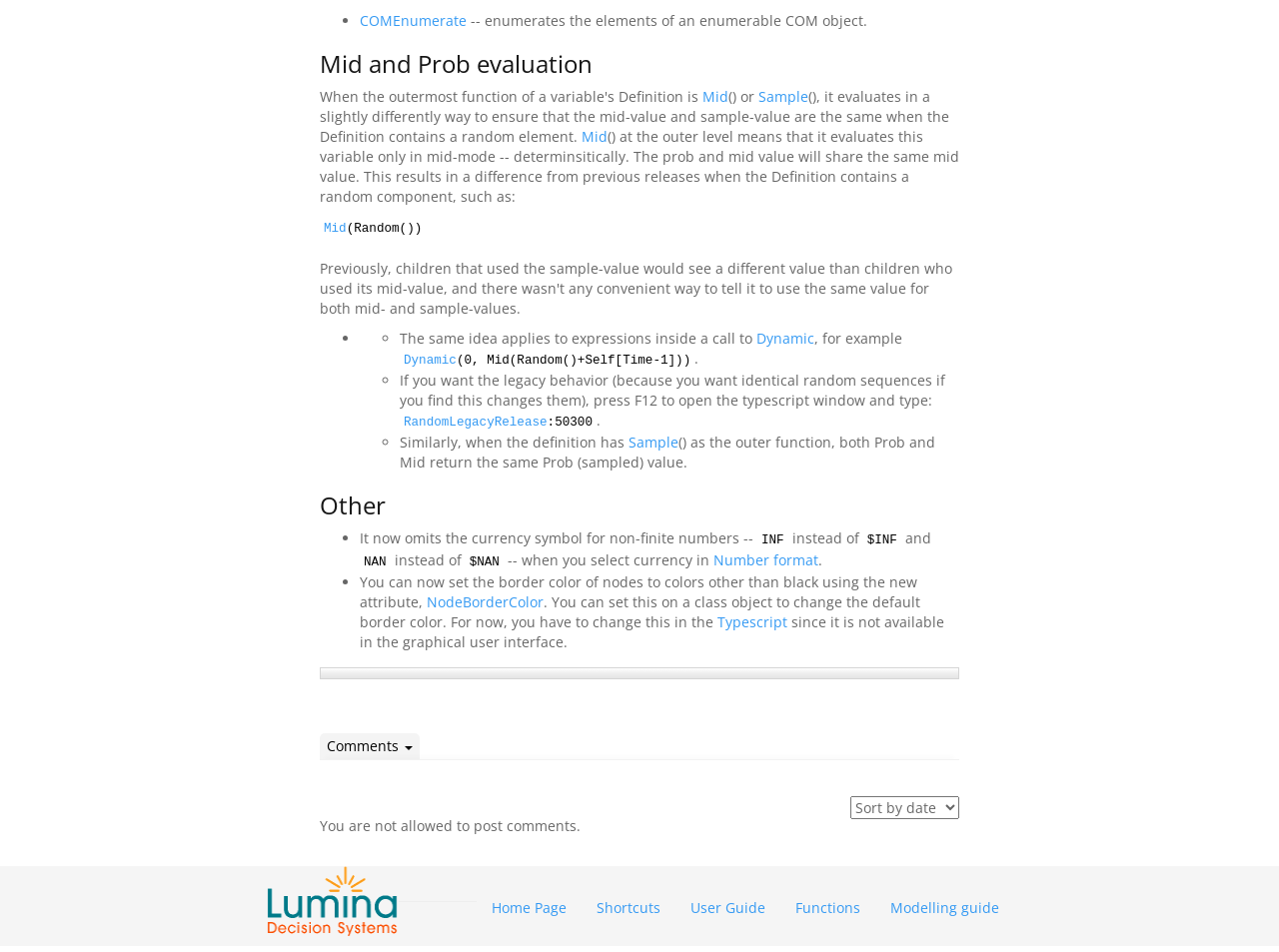Specify the bounding box coordinates for the region that must be clicked to perform the given instruction: "Click on COMEnumerate link".

[0.281, 0.011, 0.365, 0.031]